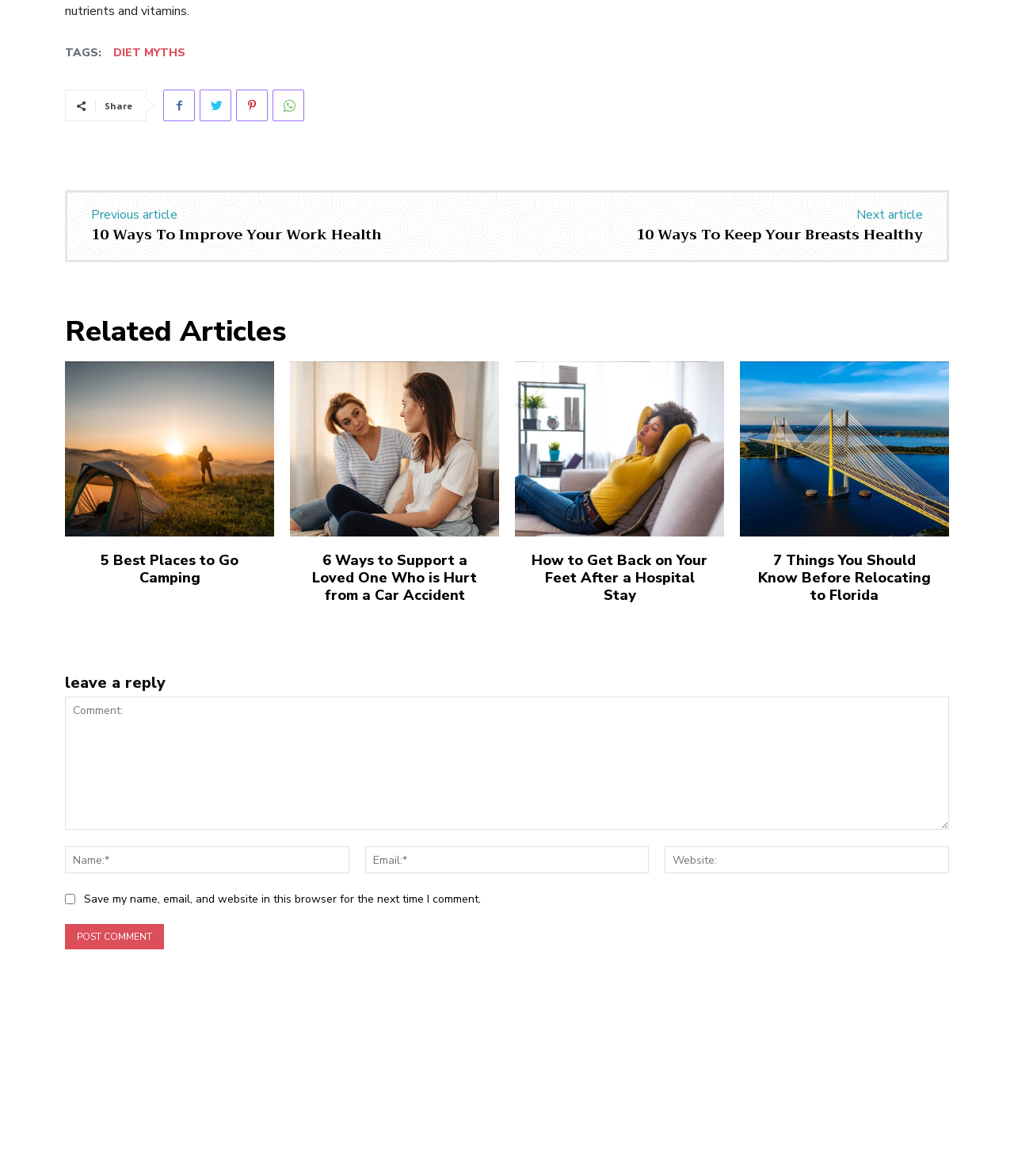Give a concise answer using only one word or phrase for this question:
What is the purpose of the textbox at the bottom of the page?

Leave a comment